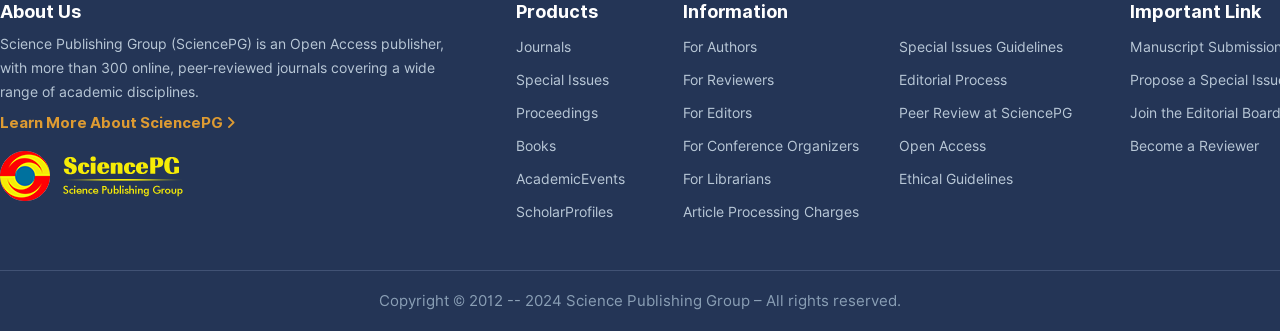Determine the bounding box coordinates (top-left x, top-left y, bottom-right x, bottom-right y) of the UI element described in the following text: Become a Reviewer

[0.883, 0.417, 0.984, 0.465]